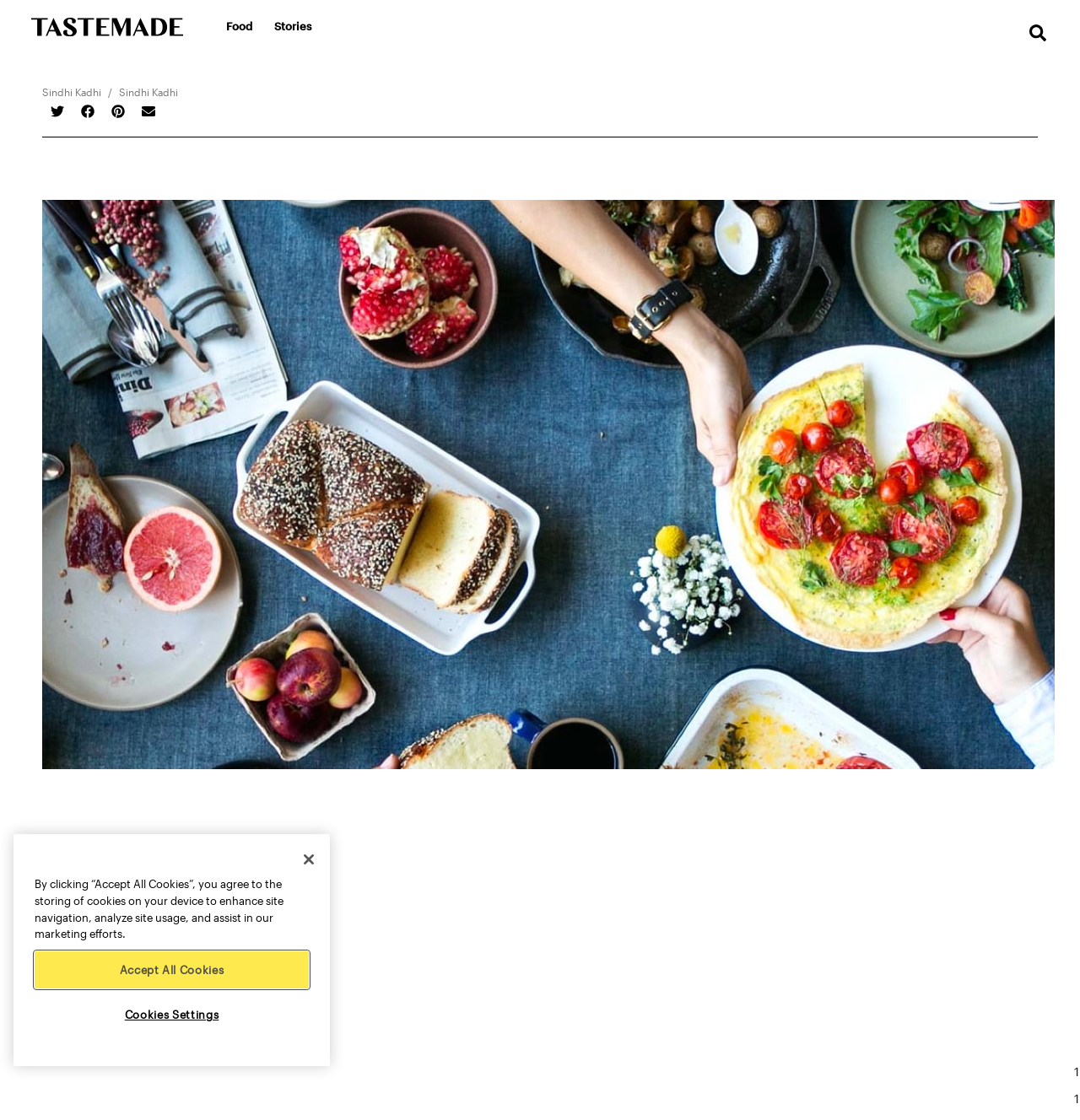Pinpoint the bounding box coordinates of the element that must be clicked to accomplish the following instruction: "Visit Tastemade homepage". The coordinates should be in the format of four float numbers between 0 and 1, i.e., [left, top, right, bottom].

[0.012, 0.015, 0.187, 0.033]